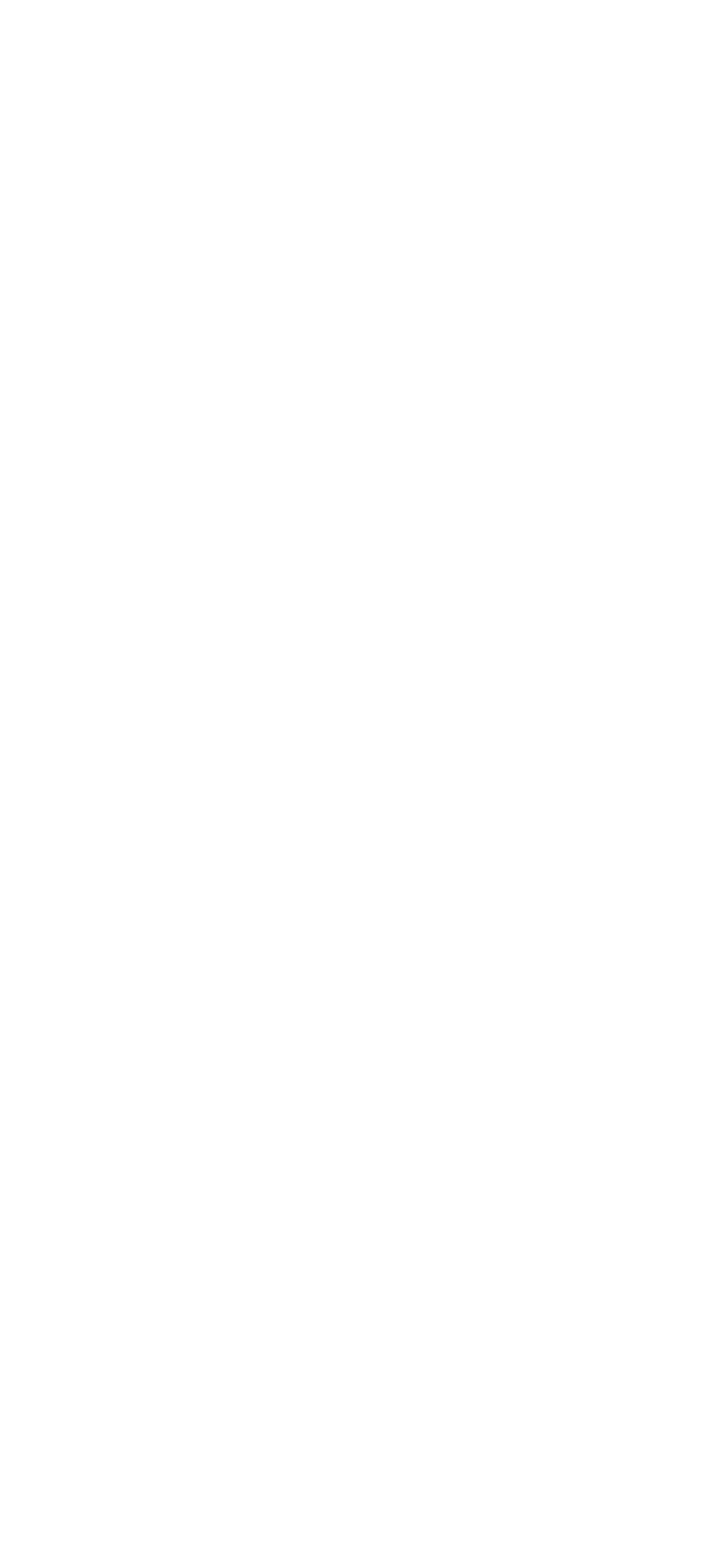Identify the bounding box coordinates for the element you need to click to achieve the following task: "Explore Marketing jobs". The coordinates must be four float values ranging from 0 to 1, formatted as [left, top, right, bottom].

[0.095, 0.119, 0.308, 0.147]